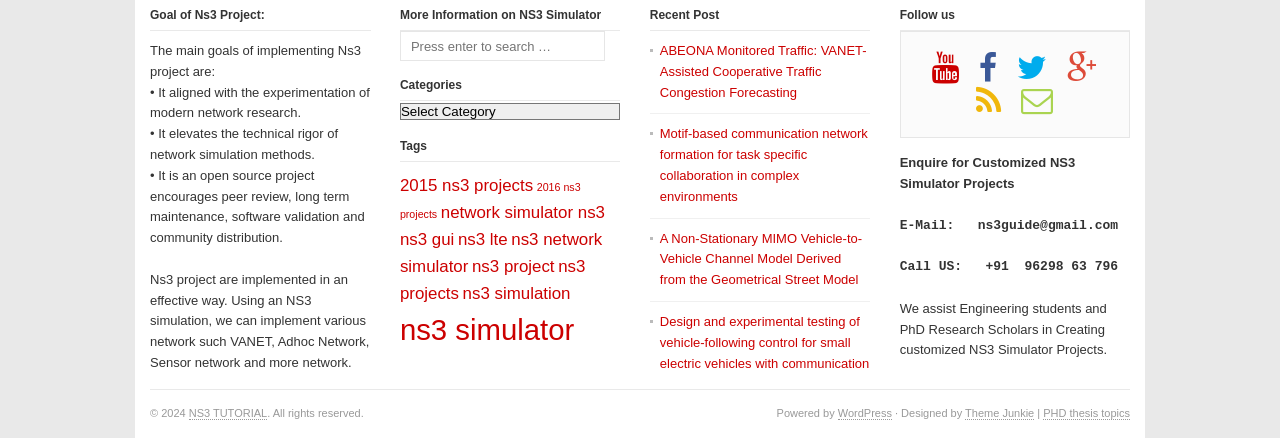Show me the bounding box coordinates of the clickable region to achieve the task as per the instruction: "Enquire for customized NS3 simulator projects".

[0.703, 0.355, 0.84, 0.436]